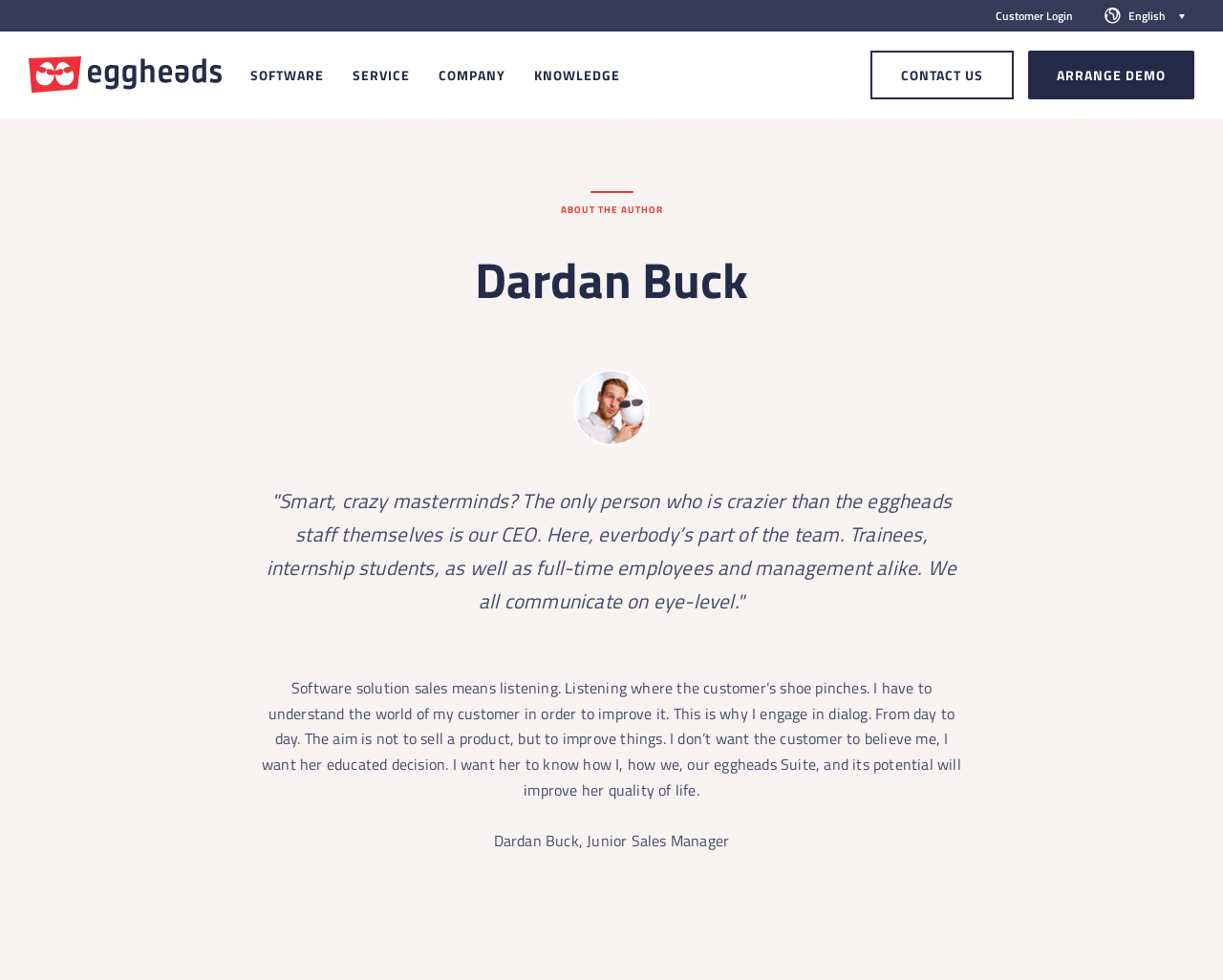Can you pinpoint the bounding box coordinates for the clickable element required for this instruction: "Contact the company via the 'CONTACT US' link"? The coordinates should be four float numbers between 0 and 1, i.e., [left, top, right, bottom].

[0.712, 0.052, 0.829, 0.101]